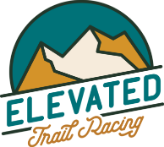What is the tone of the color used for the mountains?
Please respond to the question thoroughly and include all relevant details.

The circular design of the logo incorporates stylized mountains in earthy tones of tan and green, which gives the logo a natural and outdoor-inspired feel.